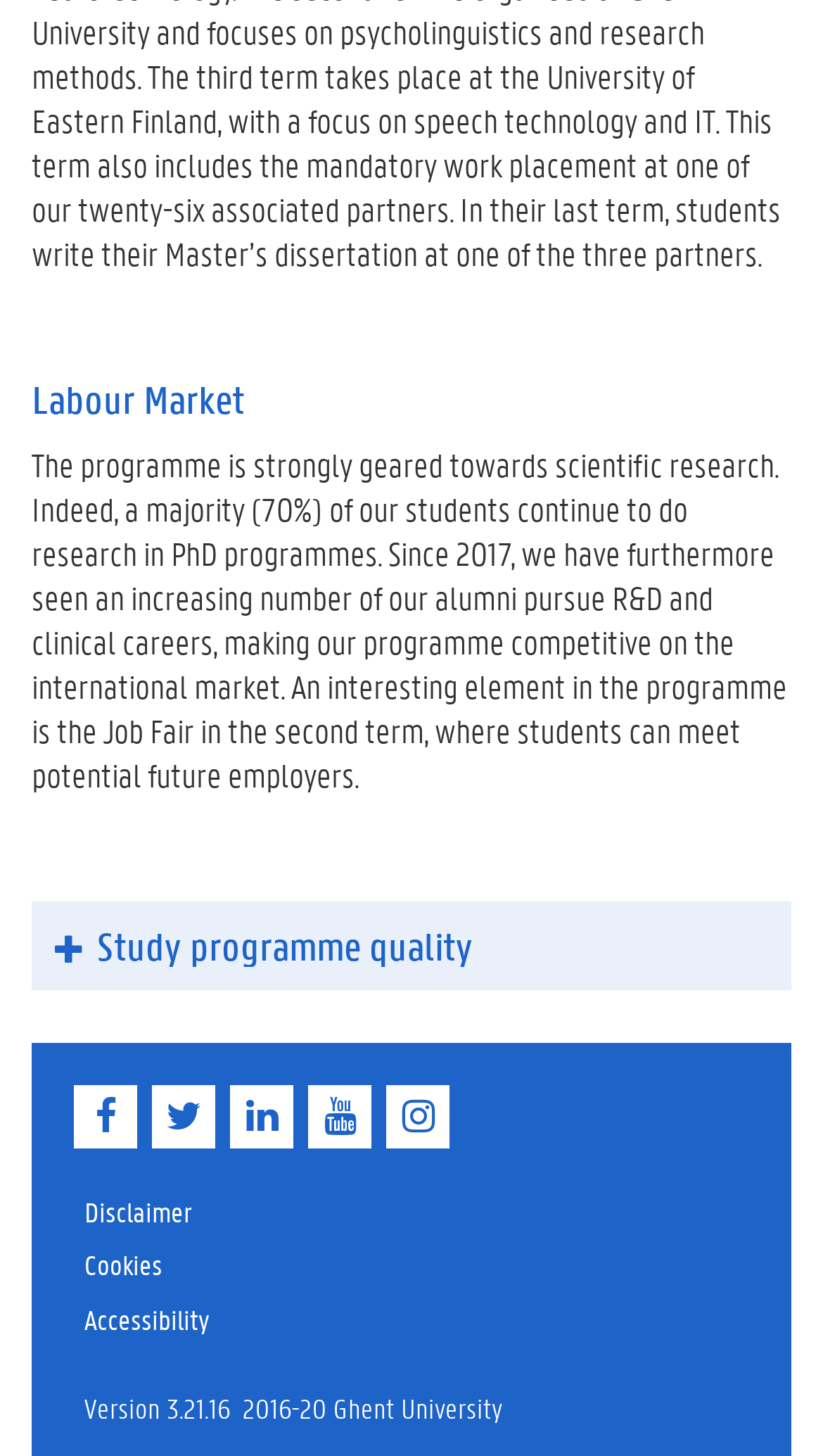Specify the bounding box coordinates of the element's area that should be clicked to execute the given instruction: "Visit the Facebook page". The coordinates should be four float numbers between 0 and 1, i.e., [left, top, right, bottom].

[0.09, 0.768, 0.177, 0.794]